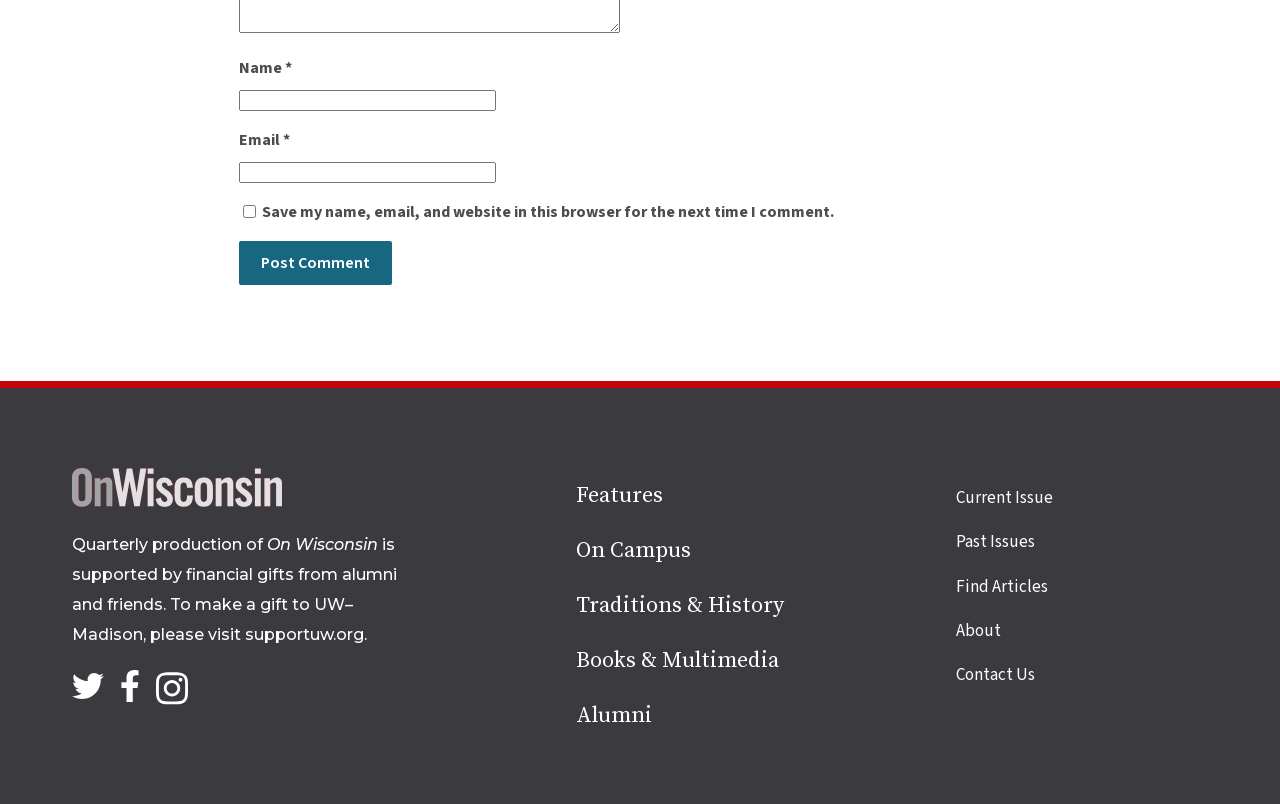What is the purpose of the checkbox?
Please use the image to deliver a detailed and complete answer.

The checkbox is labeled 'Save my name, email, and website in this browser for the next time I comment.' which suggests that its purpose is to save the user's comment information for future use.